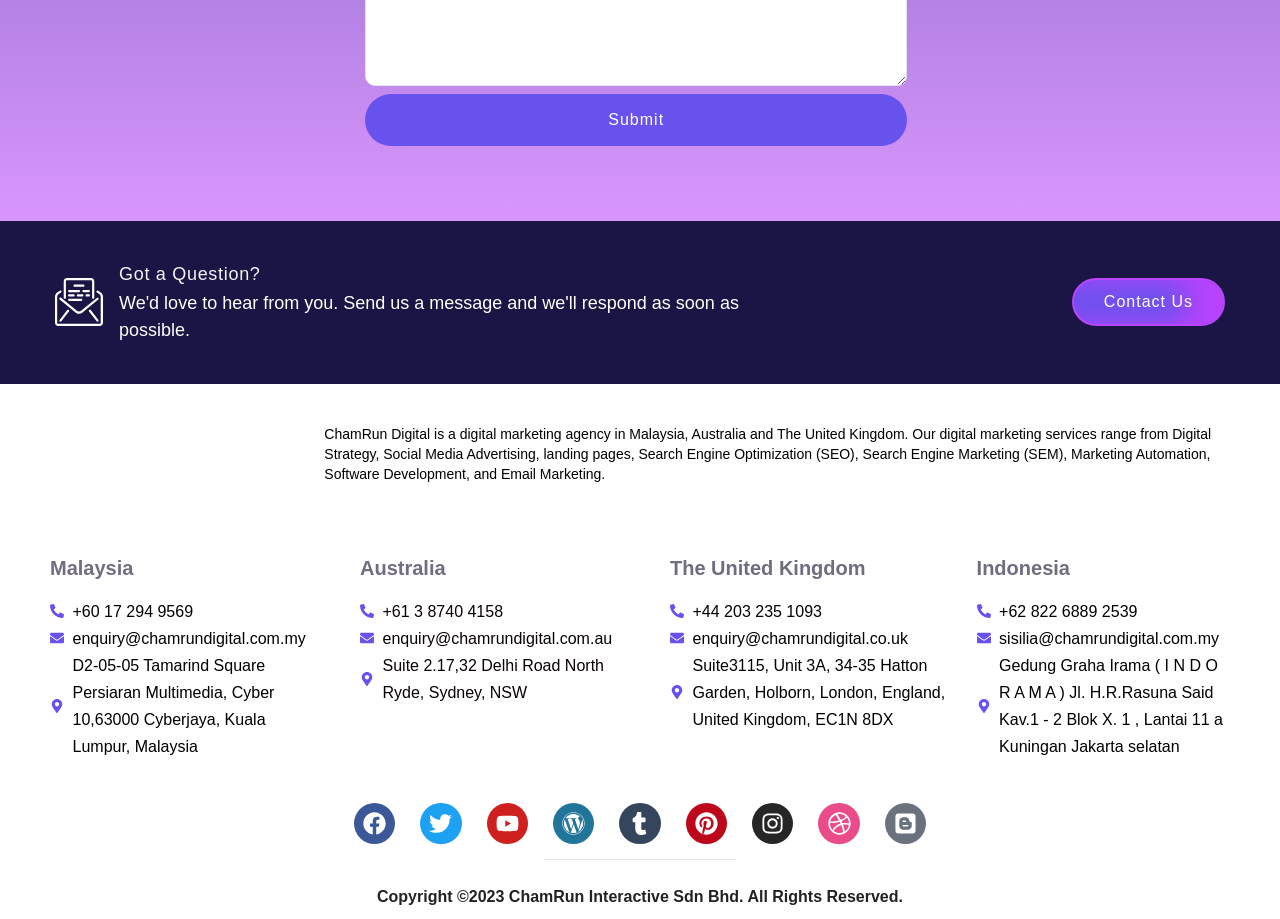Specify the bounding box coordinates of the region I need to click to perform the following instruction: "Click the button to publish your comment". The coordinates must be four float numbers in the range of 0 to 1, i.e., [left, top, right, bottom].

None